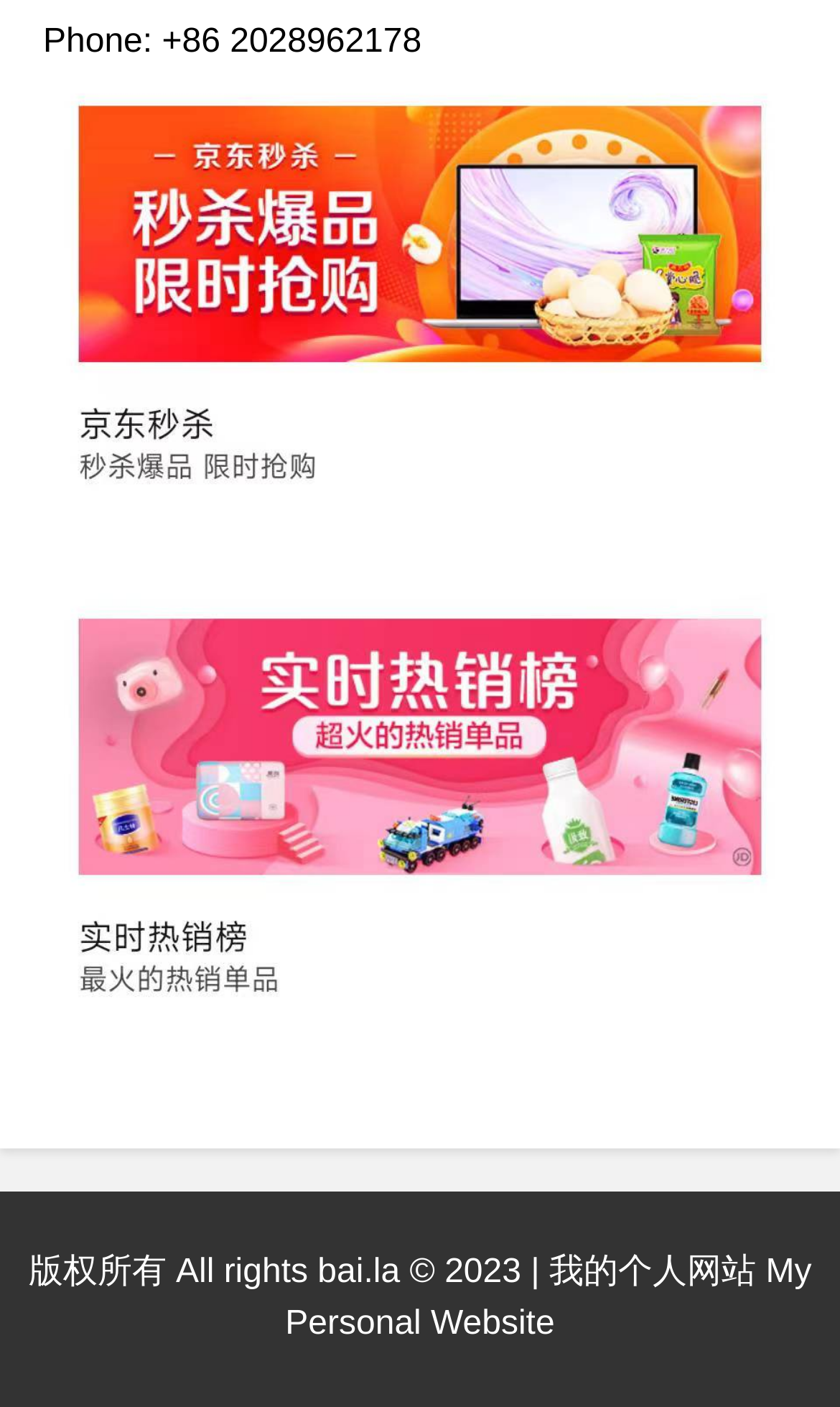What is the copyright information on the webpage?
Using the image, elaborate on the answer with as much detail as possible.

I found the copyright information by looking at the StaticText element with the text '版权所有 All rights' at the bottom of the webpage.